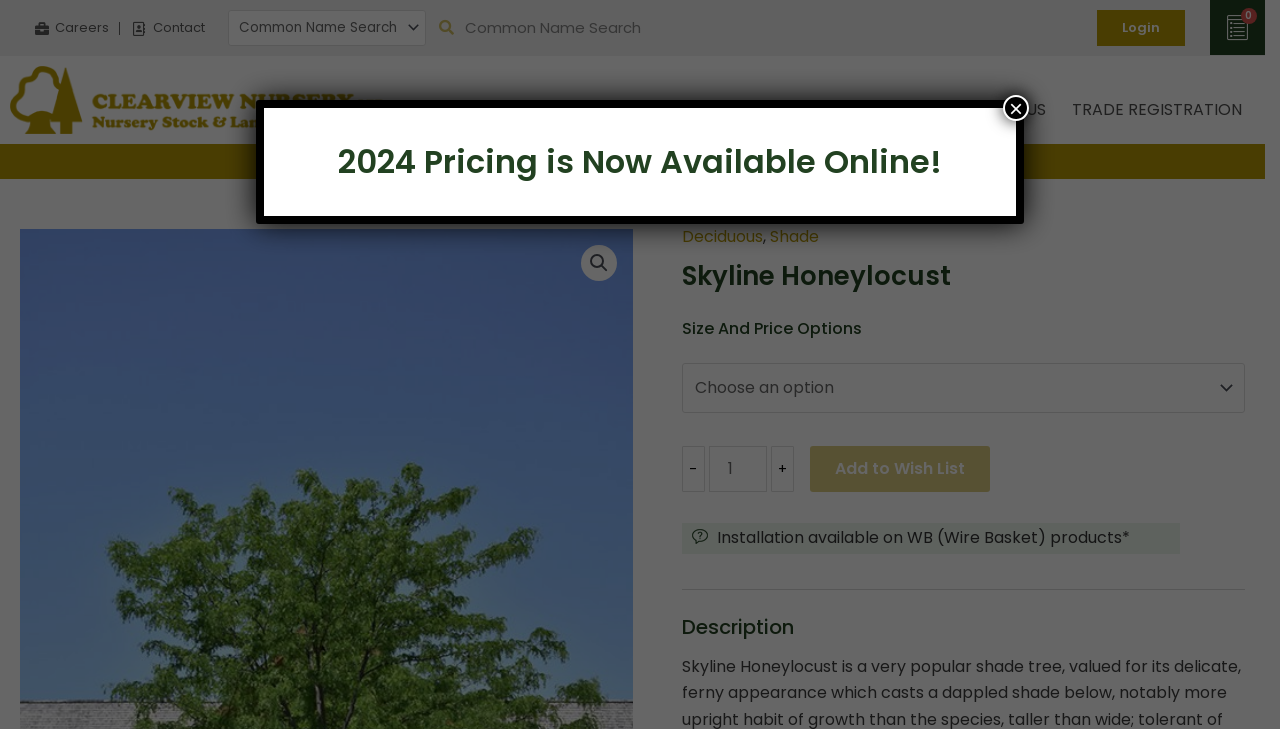Please give a succinct answer using a single word or phrase:
What is the purpose of the button with the '+' symbol?

Increase product quantity